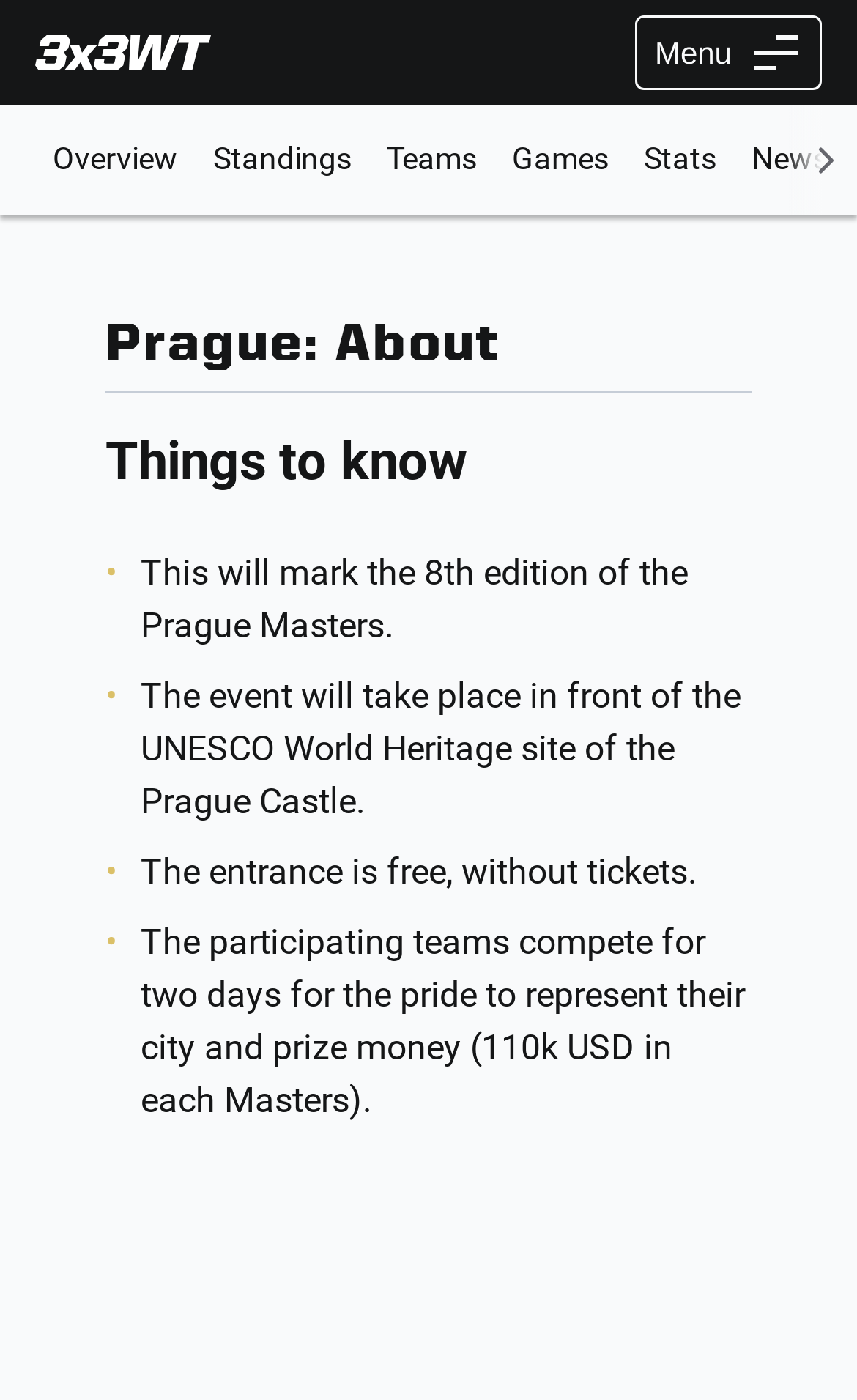Please determine the bounding box coordinates for the element with the description: "+918045477496".

None